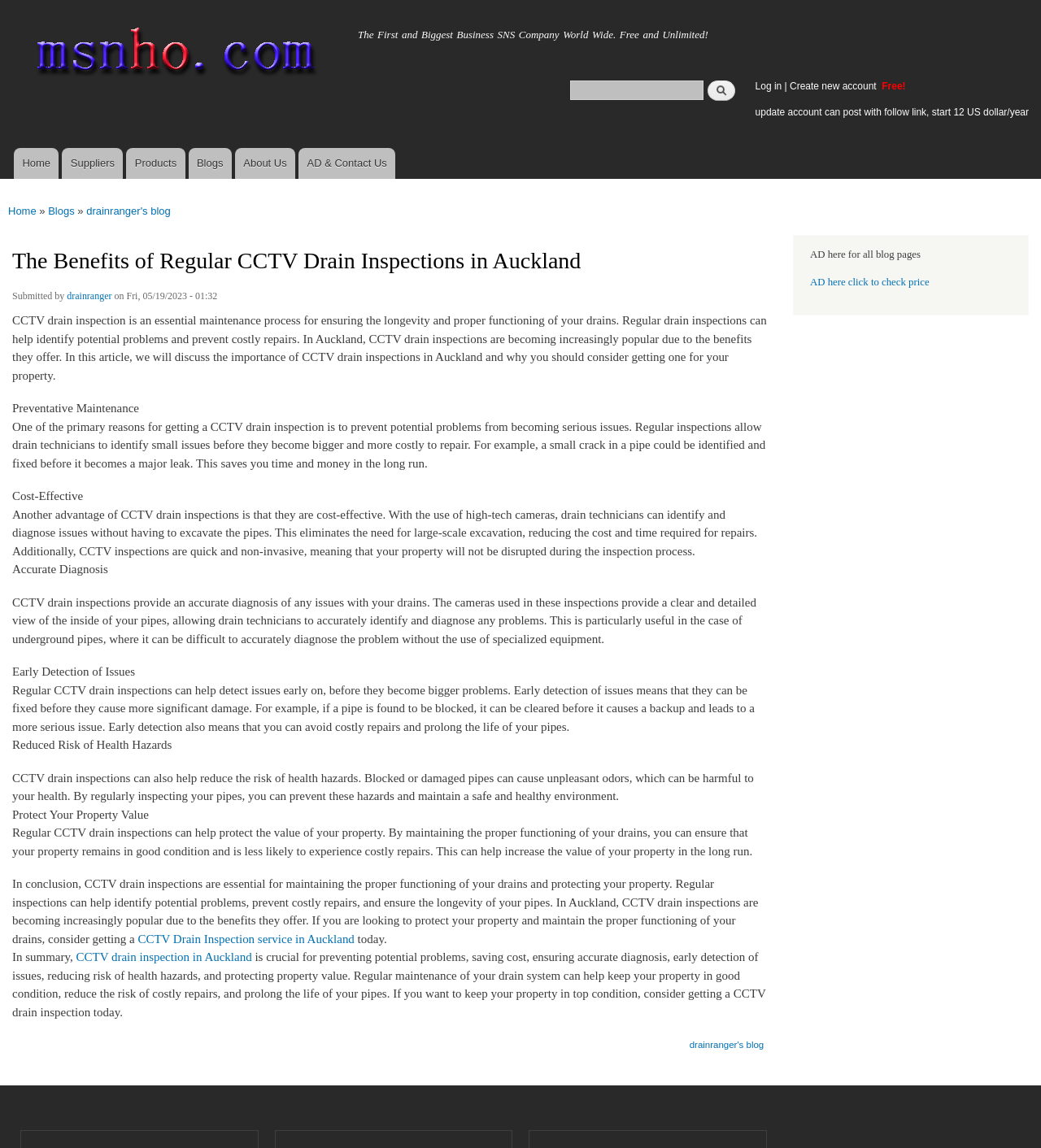Observe the image and answer the following question in detail: What is the purpose of CCTV drain inspections?

Based on the webpage content, CCTV drain inspections are essential for maintaining the proper functioning of drains and preventing potential problems. Regular inspections allow drain technicians to identify small issues before they become bigger and more costly to repair.